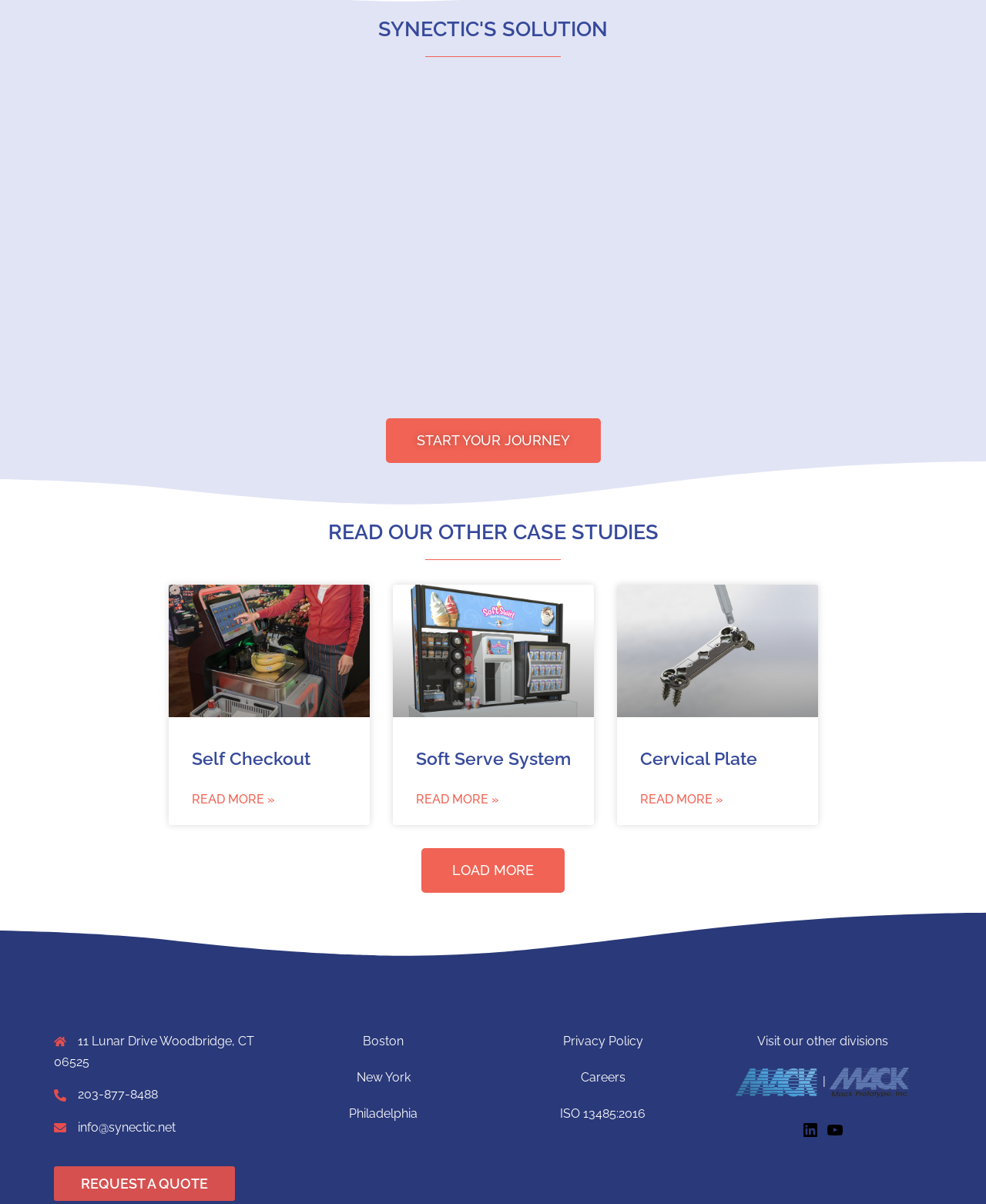Determine the bounding box for the UI element described here: "LinkedIn".

[0.812, 0.937, 0.831, 0.949]